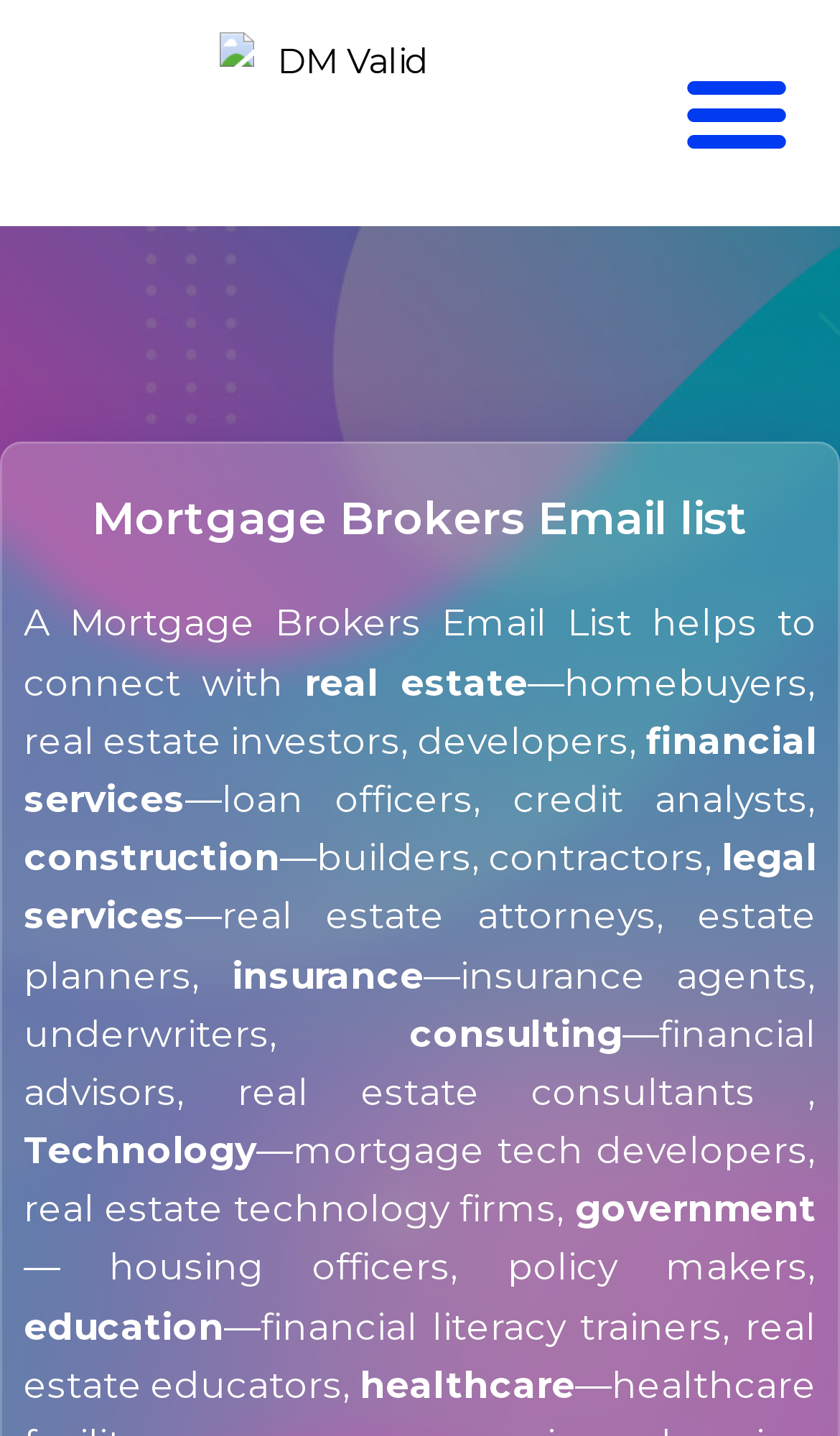Detail the various sections and features of the webpage.

This webpage is about a mortgage brokers email list, which enables connections with top mortgage brokers across various industries such as finance, real estate, technology, and other sectors. 

At the top left of the page, there is a logo, "DM Valid B2B Logo", accompanied by a link with the same name. On the top right, there is a menu toggle button. 

Below the logo, there is a heading that reads "Mortgage Brokers Email list". Underneath the heading, there is a paragraph of text that explains the purpose of the email list, which is to connect with various professionals in the real estate industry, including homebuyers, real estate investors, developers, loan officers, credit analysts, and more. 

The text is divided into sections, each highlighting a specific industry or sector, including financial services, construction, legal services, insurance, consulting, technology, government, education, and healthcare. Each section lists the types of professionals that can be connected with through the email list.